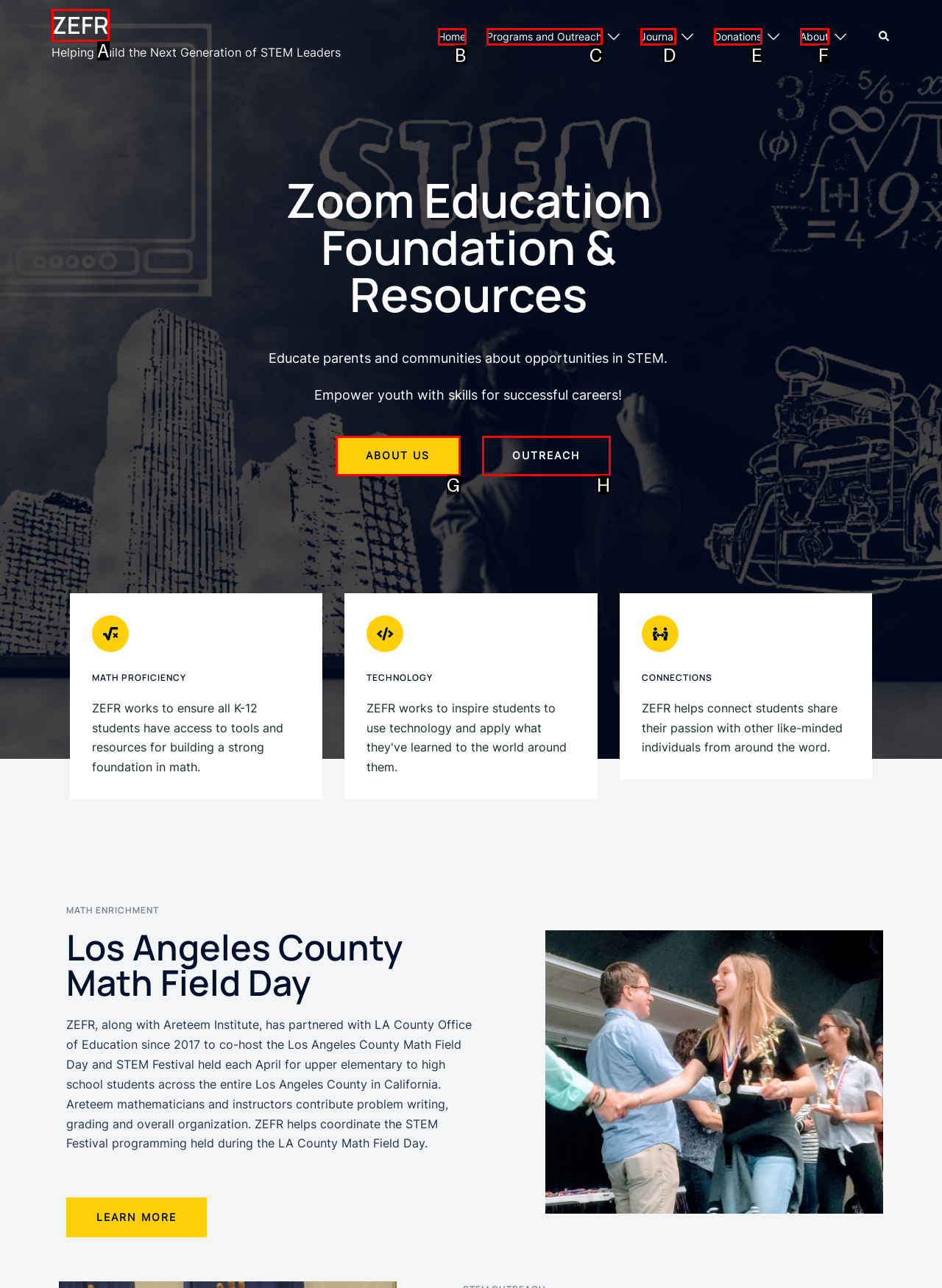Given the description: Outreach, identify the matching option. Answer with the corresponding letter.

H